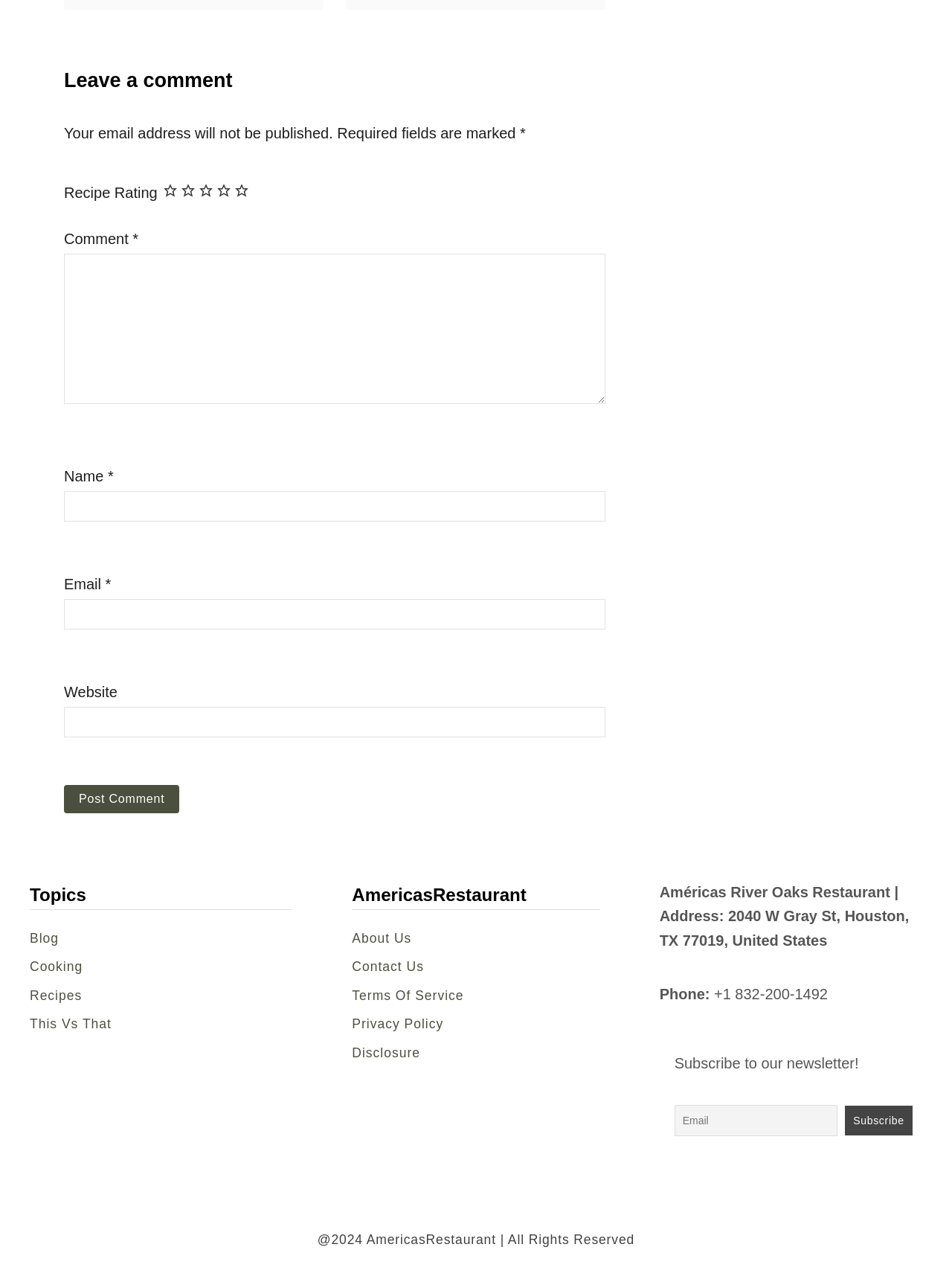What is the phone number of the Américas River Oaks restaurant?
Offer a detailed and full explanation in response to the question.

The phone number is mentioned in the static text element below the 'Phone:' label, which provides the restaurant's contact information.